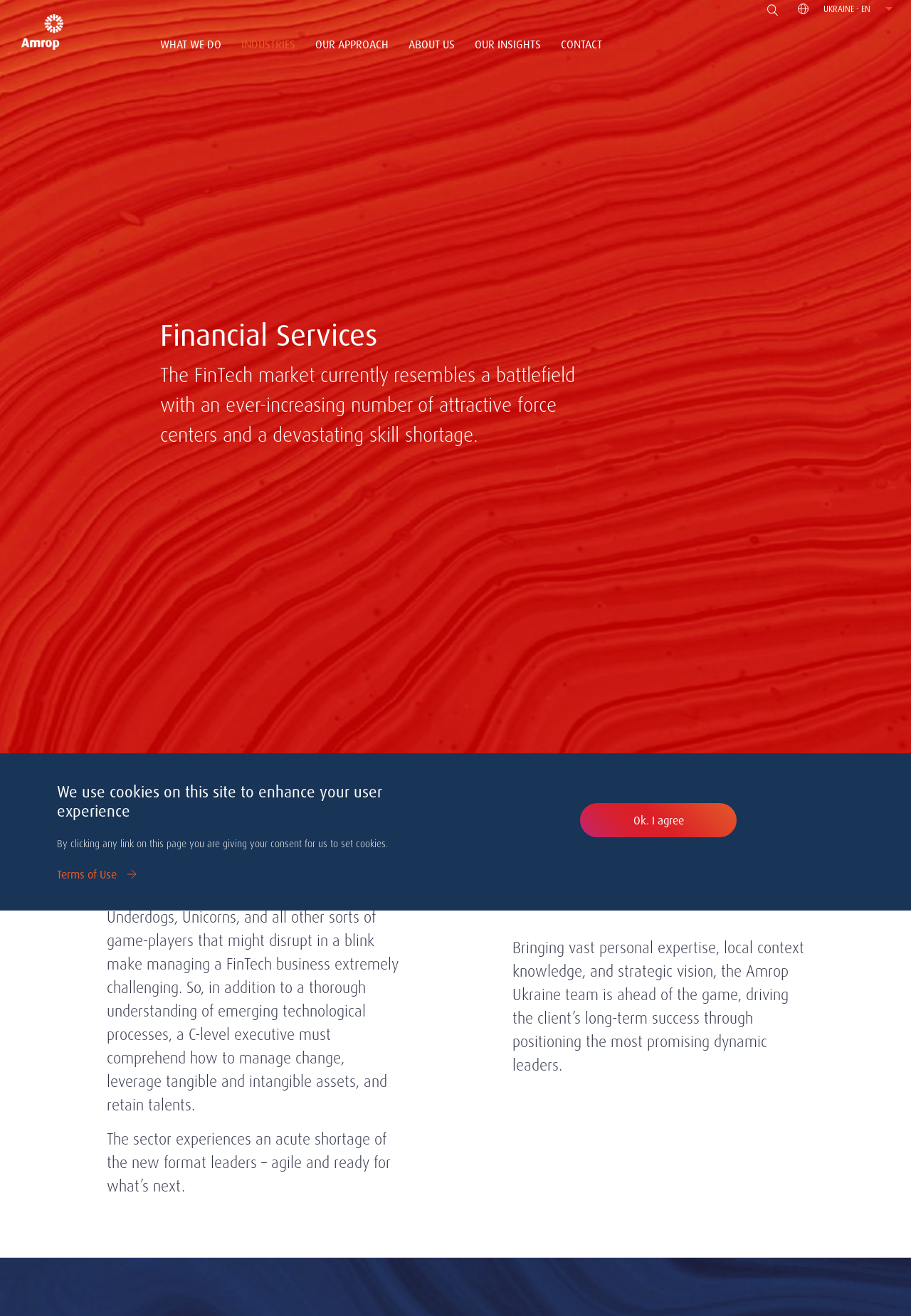Please specify the bounding box coordinates of the element that should be clicked to execute the given instruction: 'Click the 'CONTACT' link'. Ensure the coordinates are four float numbers between 0 and 1, expressed as [left, top, right, bottom].

[0.607, 0.022, 0.671, 0.045]